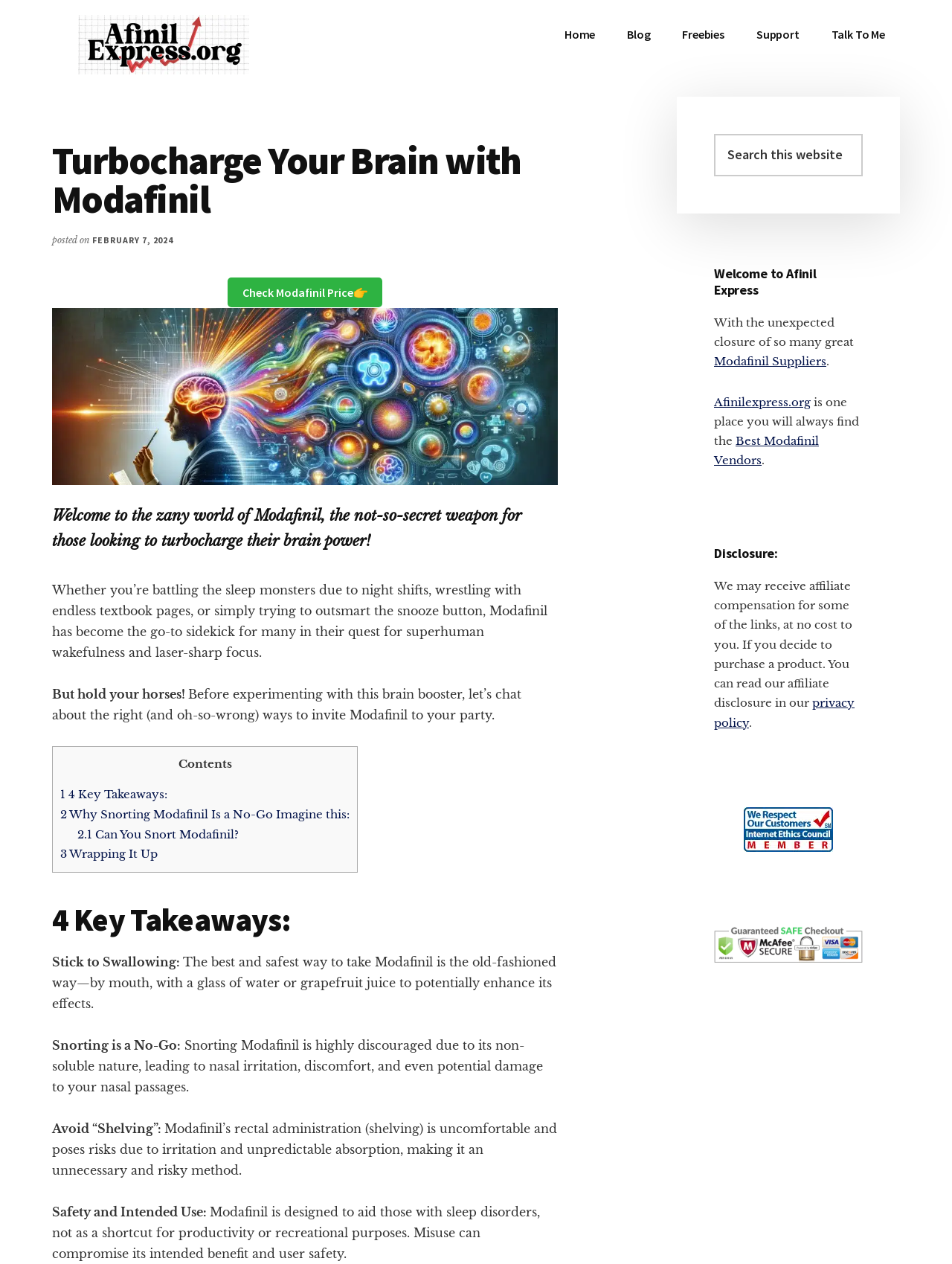Pinpoint the bounding box coordinates of the element to be clicked to execute the instruction: "Visit the 'Blog' page".

[0.643, 0.012, 0.699, 0.042]